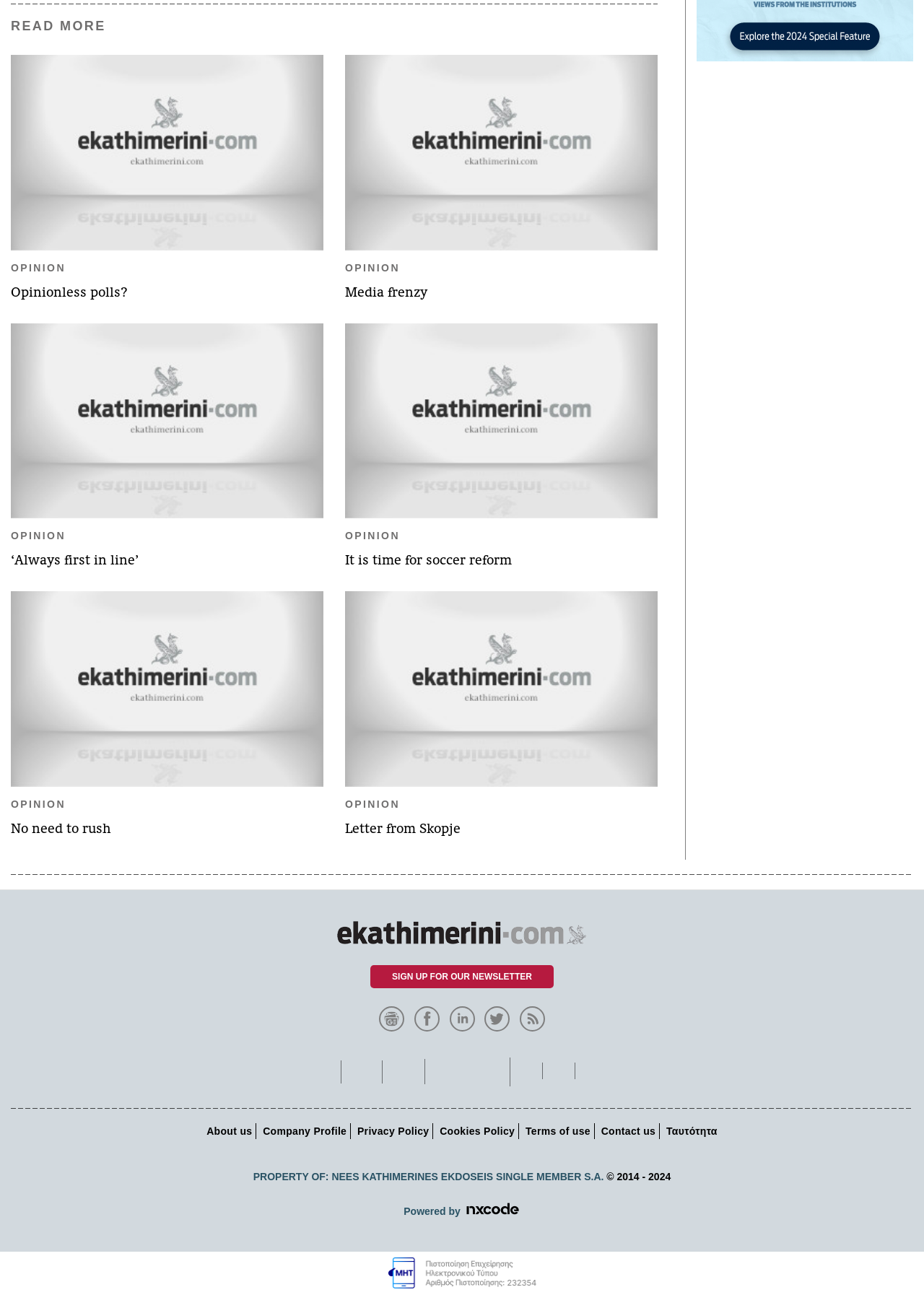Using the information in the image, could you please answer the following question in detail:
What type of content is presented on this webpage?

Based on the webpage structure and content, it appears to be an opinion or editorial section of a news website, featuring multiple articles with headings and links.